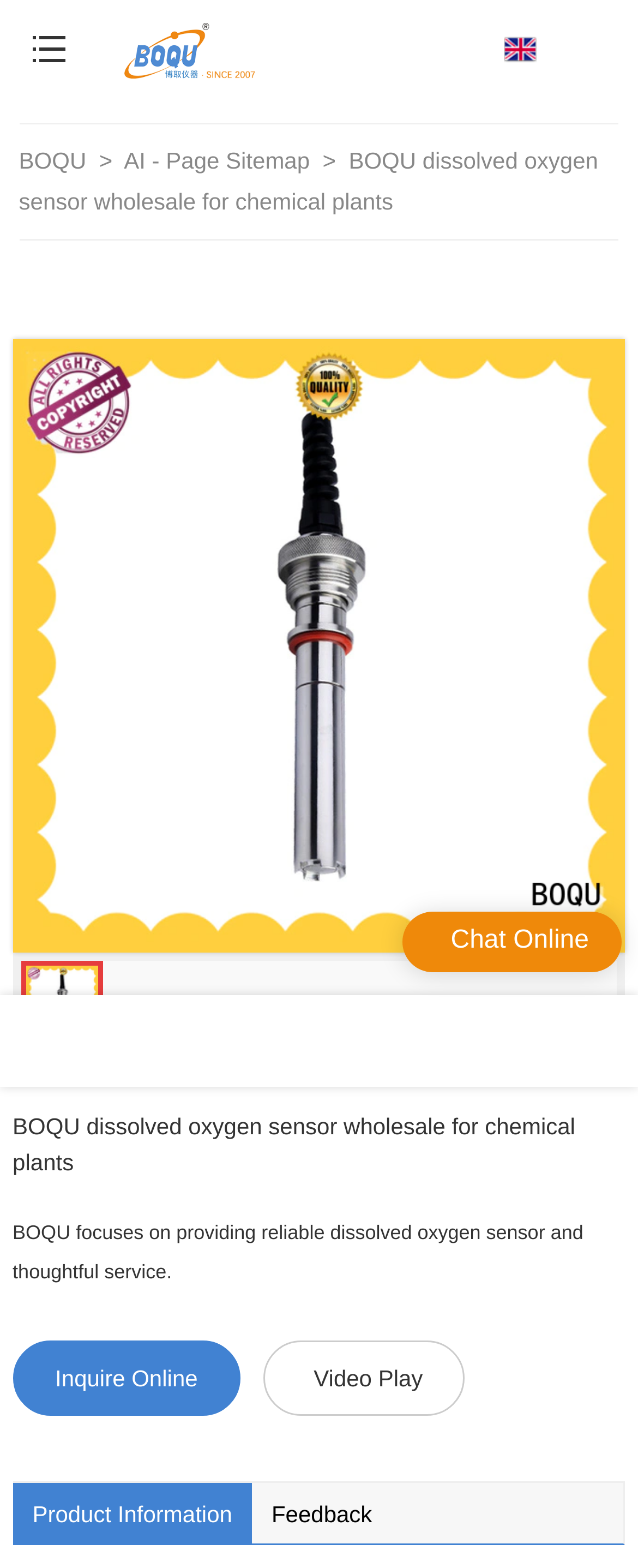What is the purpose of the 'Inquire Online' button?
Using the visual information, respond with a single word or phrase.

to inquire about the product